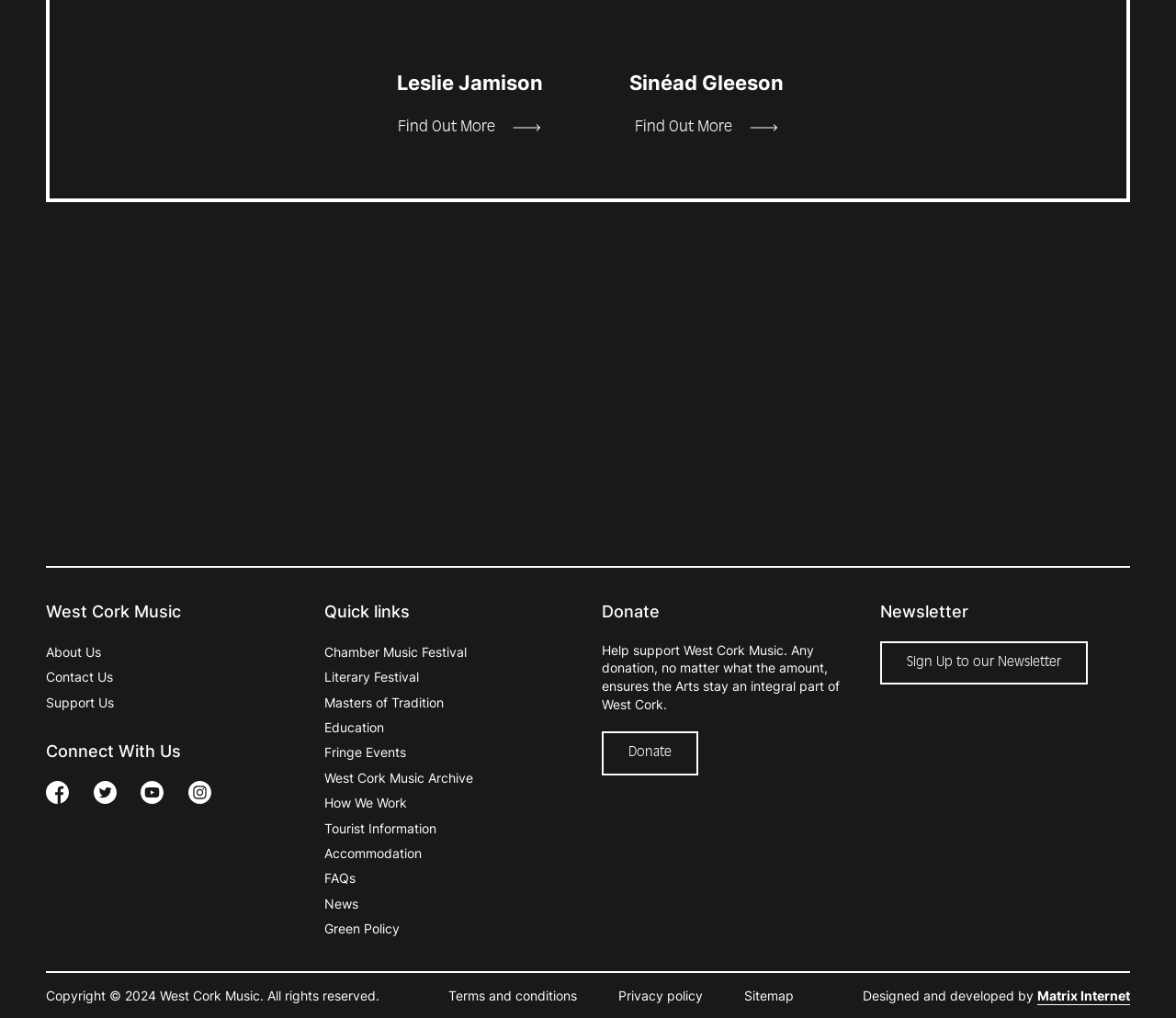Identify the bounding box coordinates for the UI element described as follows: Green Policy. Use the format (top-left x, top-left y, bottom-right x, bottom-right y) and ensure all values are floating point numbers between 0 and 1.

[0.275, 0.905, 0.339, 0.922]